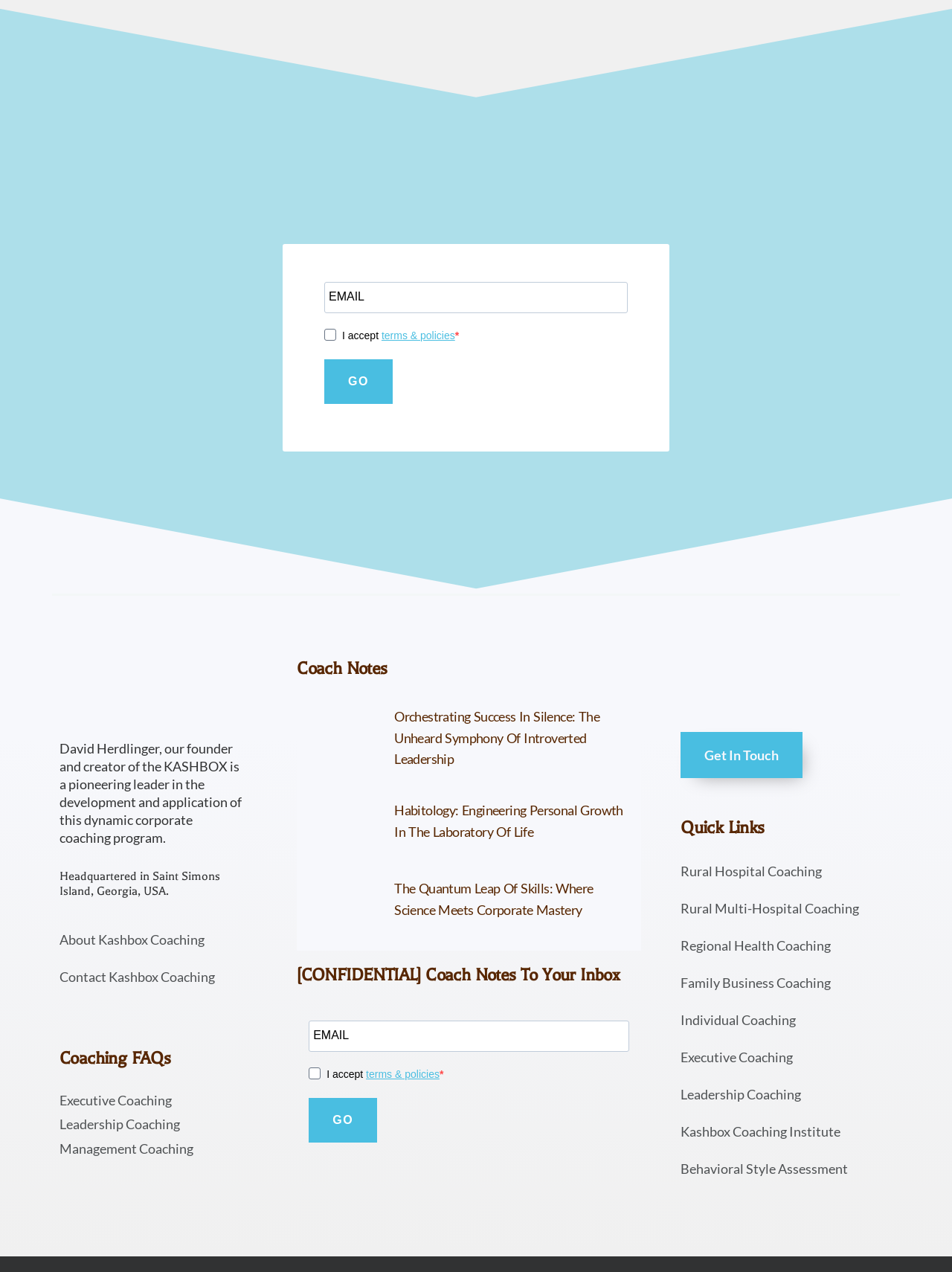What is the purpose of the 'Coach Notes' section?
Please give a detailed answer to the question using the information shown in the image.

The 'Coach Notes' section appears to be a blog or article section that provides insights and thoughts on leadership and coaching, as evidenced by the headings and links to articles such as 'Orchestrating Success In Silence: The Unheard Symphony Of Introverted Leadership' and 'Habitology: Engineering Personal Growth In The Laboratory Of Life'.